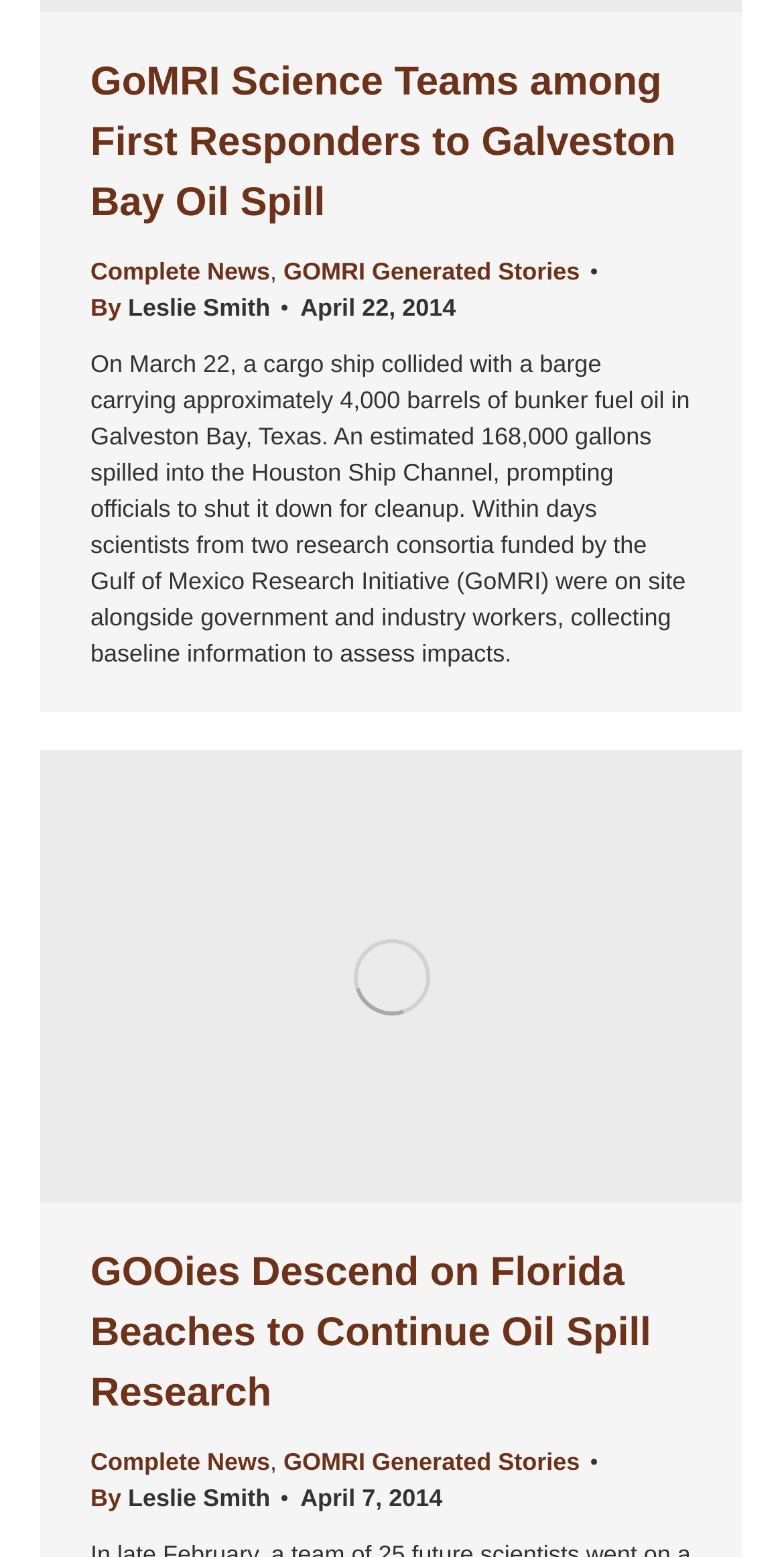Who is the author of the first news article?
Examine the image and provide an in-depth answer to the question.

I looked for the author's name associated with the first news article, which is 'GoMRI Science Teams among First Responders to Galveston Bay Oil Spill'. The author's name is mentioned as 'By Leslie Smith'.